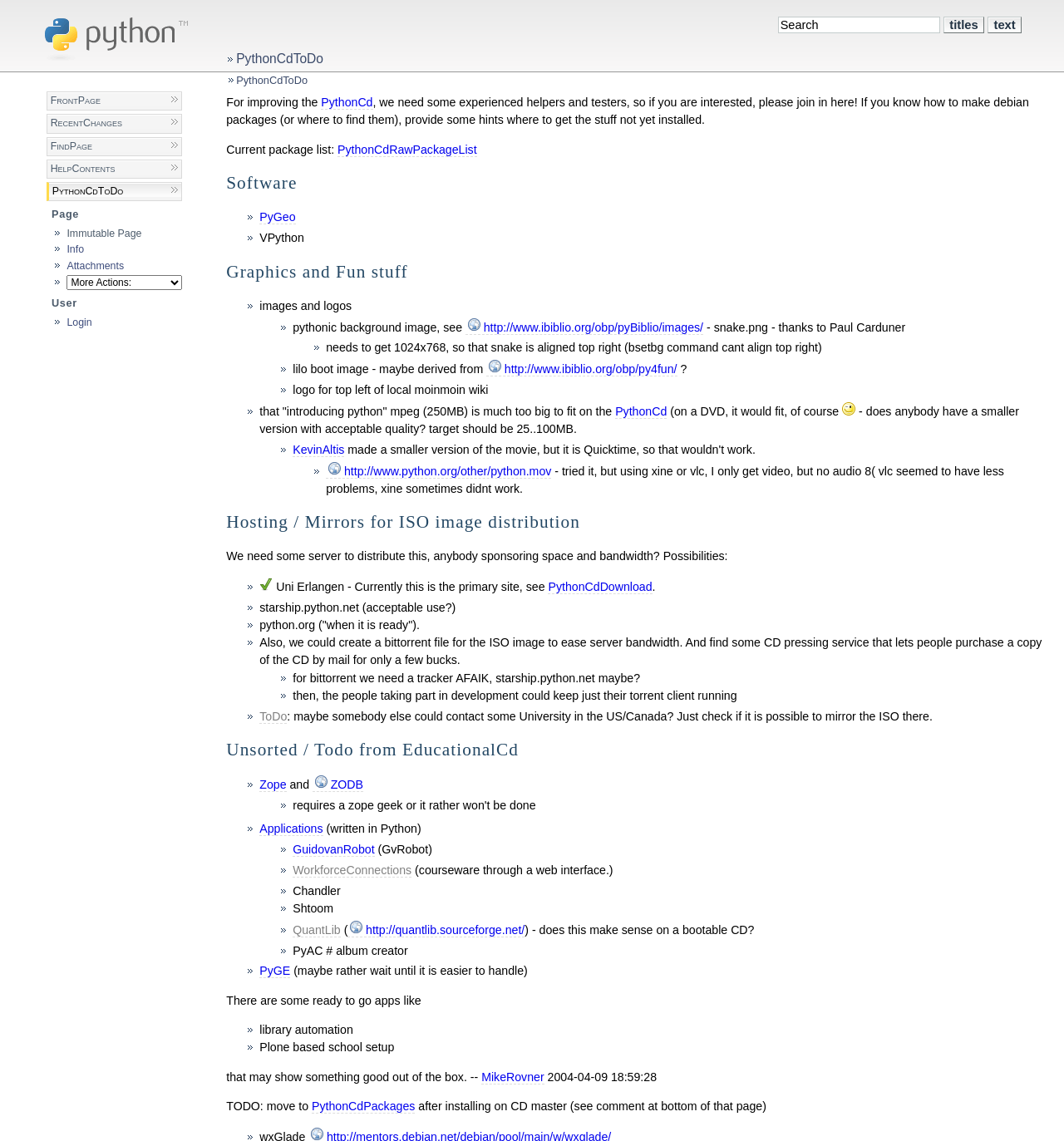Kindly provide the bounding box coordinates of the section you need to click on to fulfill the given instruction: "Click on the Python link".

[0.03, 0.049, 0.195, 0.062]